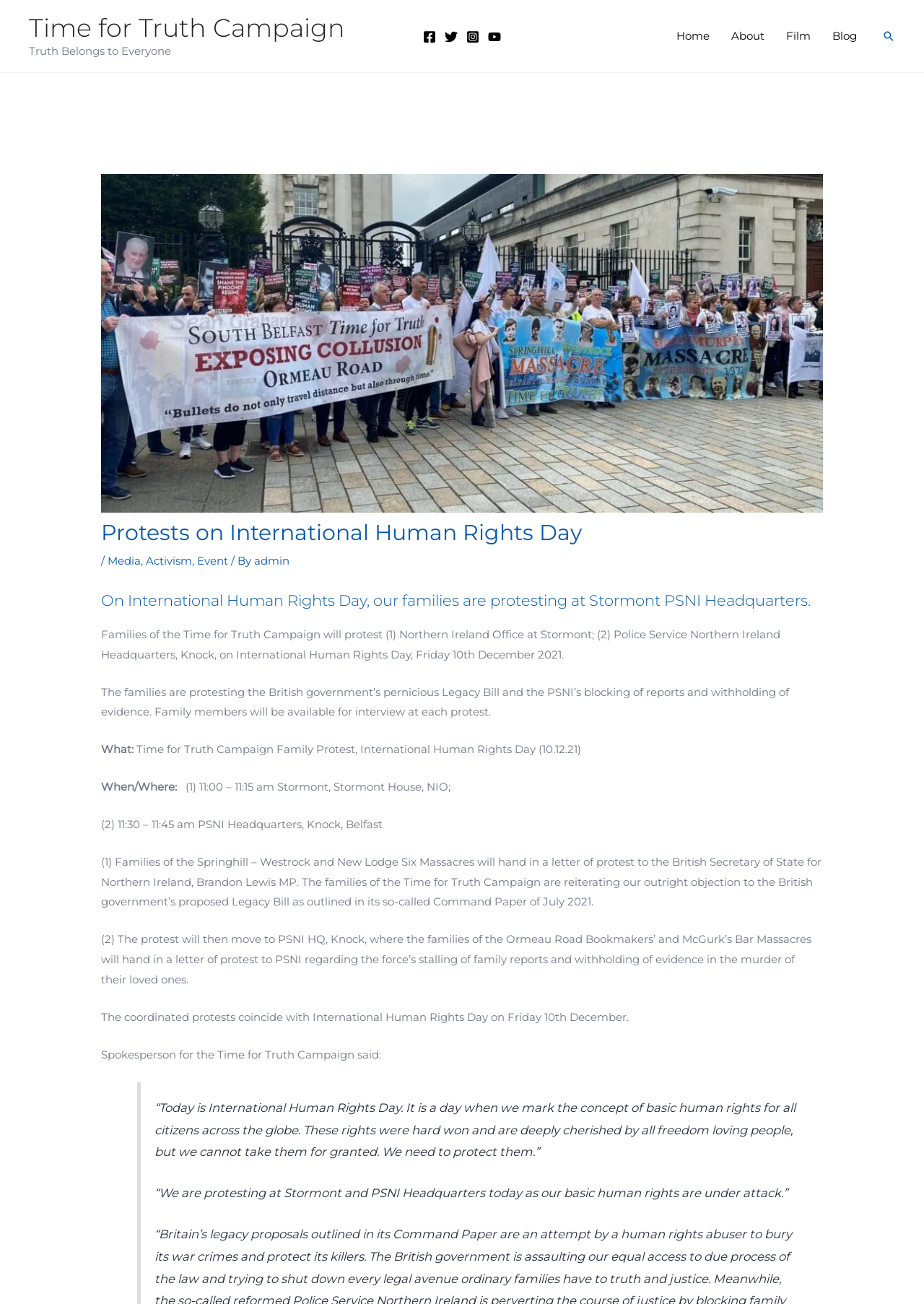Please find the bounding box coordinates of the element that must be clicked to perform the given instruction: "Read more about the Media". The coordinates should be four float numbers from 0 to 1, i.e., [left, top, right, bottom].

[0.116, 0.425, 0.152, 0.435]